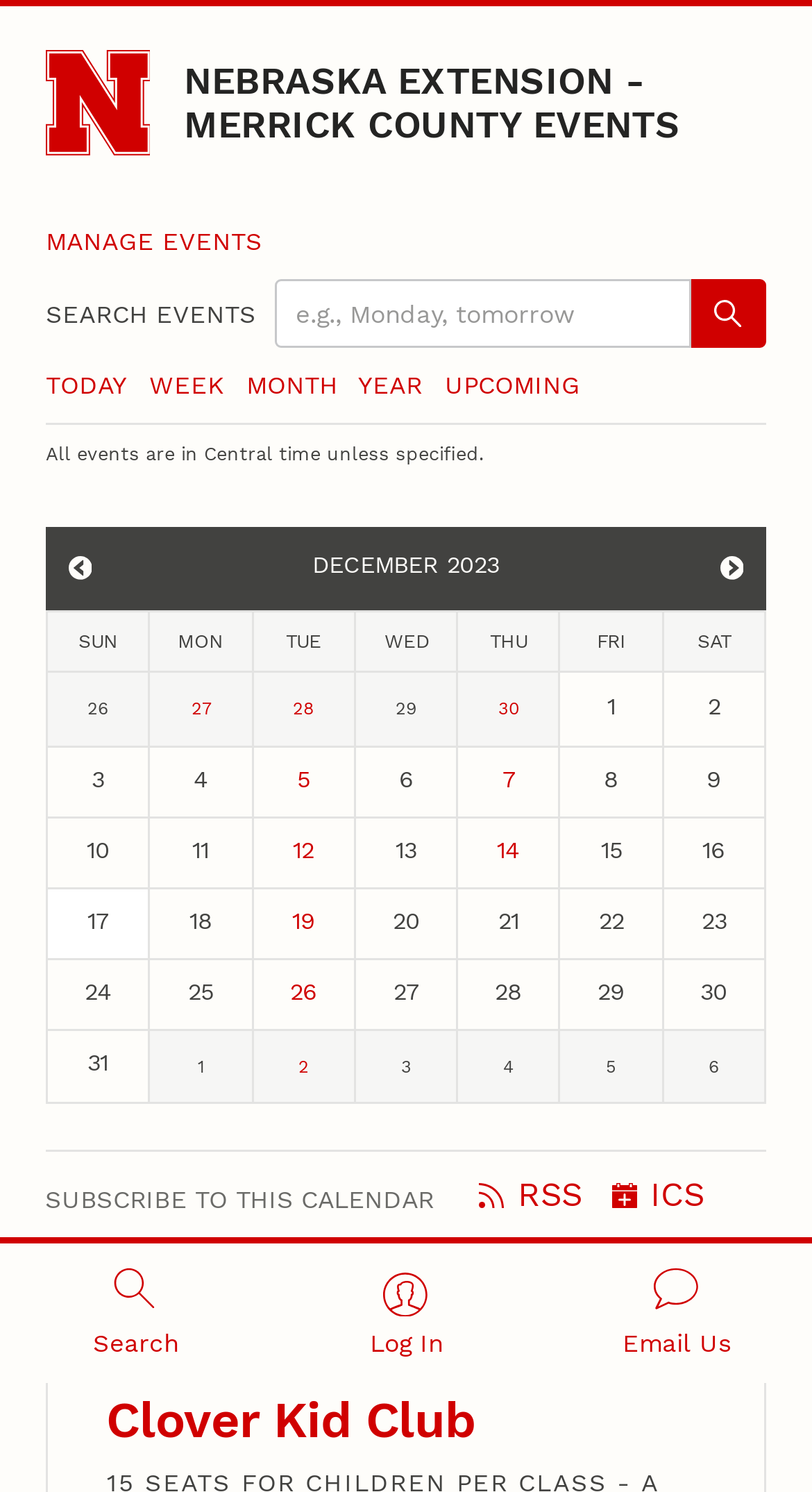Determine the bounding box of the UI element mentioned here: "Upcoming". The coordinates must be in the format [left, top, right, bottom] with values ranging from 0 to 1.

[0.548, 0.249, 0.715, 0.268]